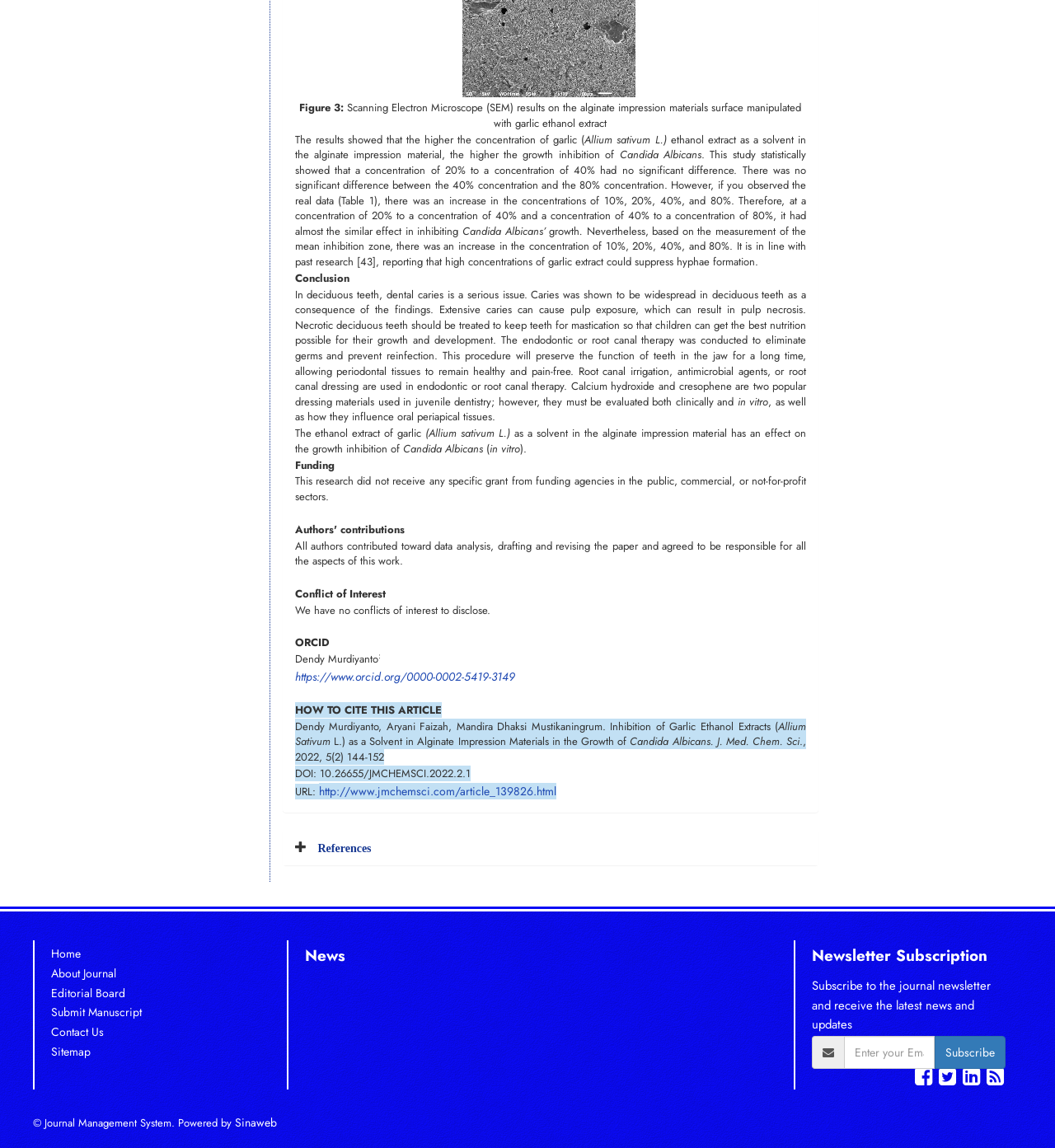Can you provide the bounding box coordinates for the element that should be clicked to implement the instruction: "Click the 'Submit Manuscript' link"?

[0.048, 0.875, 0.134, 0.889]